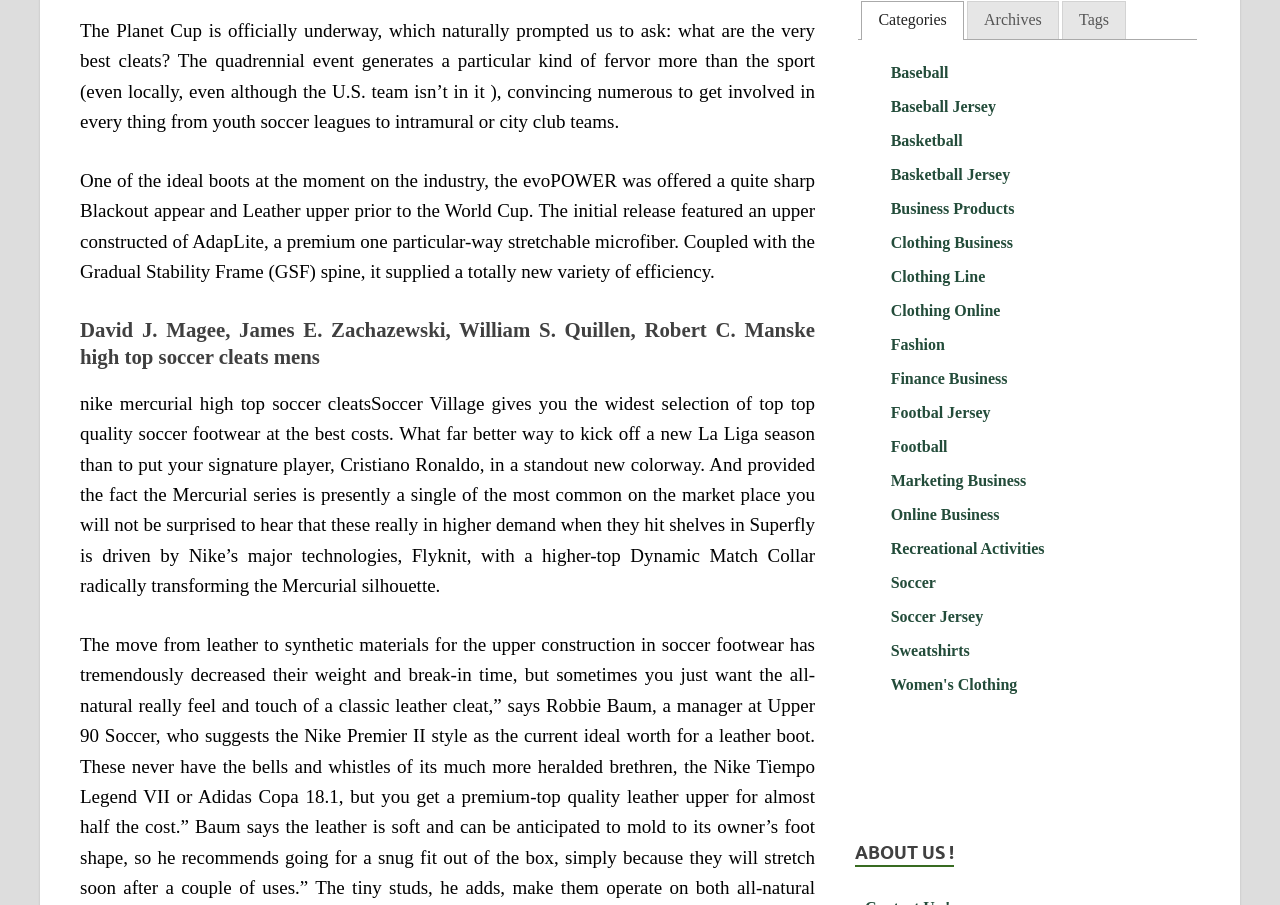What type of products are listed in the 'Categories' tab?
Answer the question with a single word or phrase derived from the image.

Sports and clothing